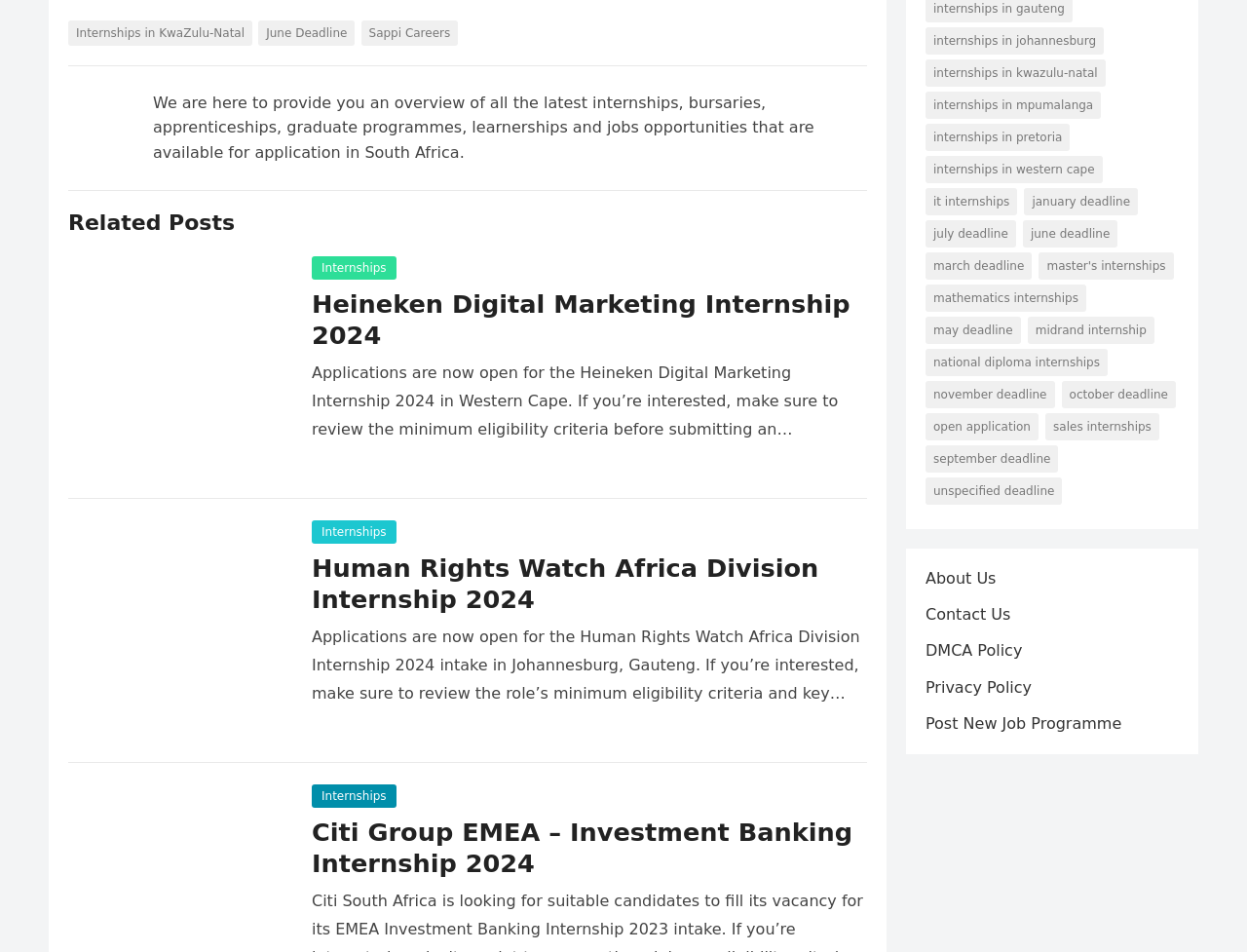Determine the bounding box for the HTML element described here: "Heineken Digital Marketing Internship 2024". The coordinates should be given as [left, top, right, bottom] with each number being a float between 0 and 1.

[0.25, 0.304, 0.682, 0.368]